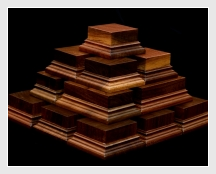What is the arrangement of the miniature model bases?
Provide a detailed answer to the question using information from the image.

The caption describes the arrangement of the bases as a step-like pyramid formation, which suggests a layered or tiered structure.